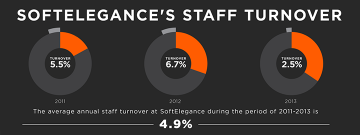Construct a detailed narrative about the image.

The image illustrates SoftElegance's staff turnover over three consecutive years. It features three circular graphs, each representing the annual turnover percentages for the years 2011, 2012, and 2013. 

- In 2011, the turnover rate is indicated as 5.5%, shown in a gray section of the circle.
- For 2012, the turnover rate increased to 6.7%, visualized with a larger orange segment.
- By 2013, the turnover rate decreased significantly to 2.5%, represented by a small gray section at the bottom of the circle.

Bold text at the top reads "SOFTELEGANCE’S STAFF TURNOVER," emphasizing the importance of this data. Below the graphs, a statistic reveals that the average annual staff turnover at SoftElegance during the period from 2011 to 2013 is 4.9%. This visual representation provides insight into the company's employee retention trends, indicating fluctuations that may reflect its work culture and management practices.